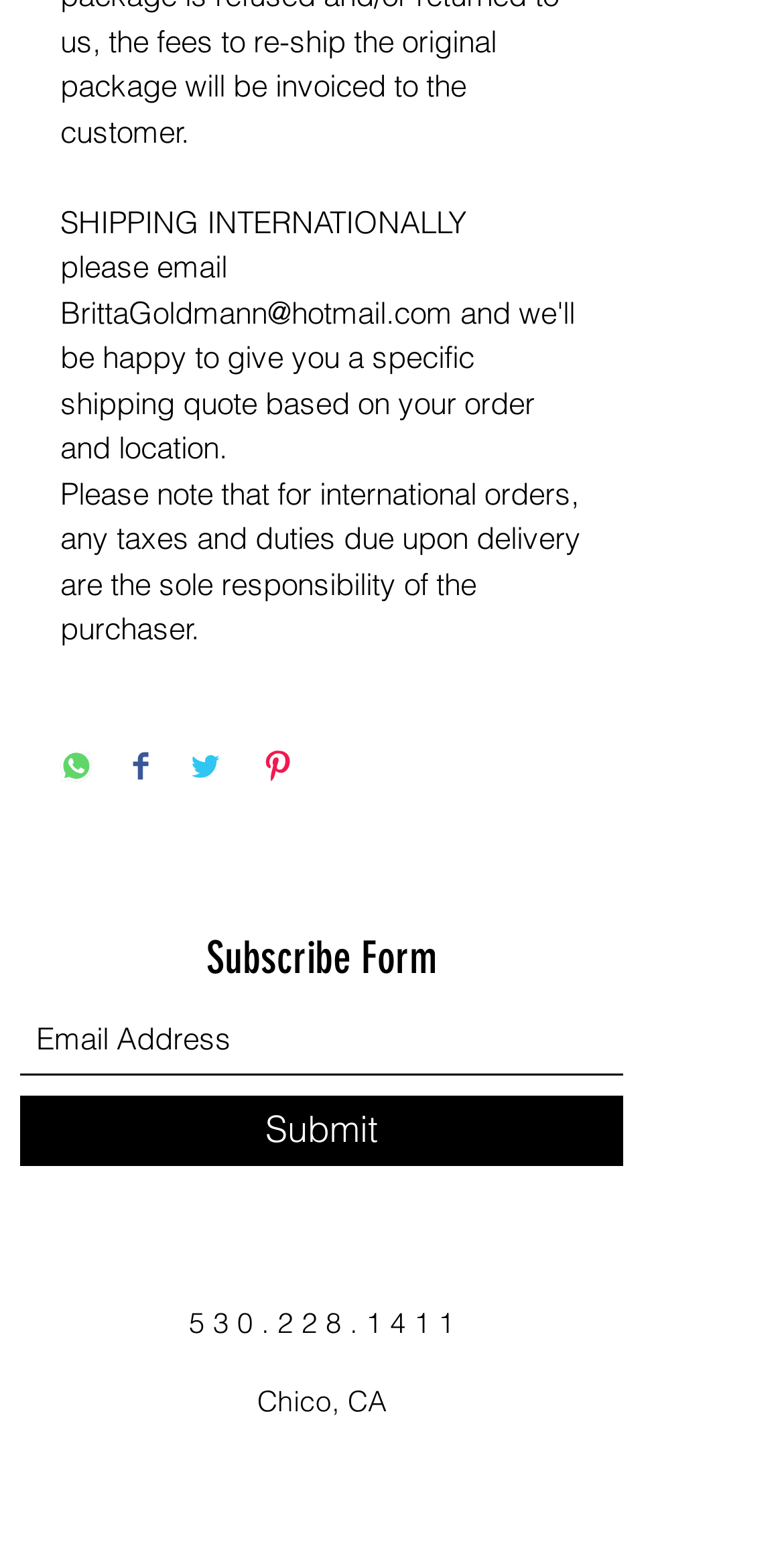What is the theme of the international shipping note?
Refer to the image and give a detailed answer to the question.

The international shipping note is a static text element that mentions taxes and duties, indicating that the theme of the note is to inform customers about their responsibilities regarding taxes and duties for international orders.